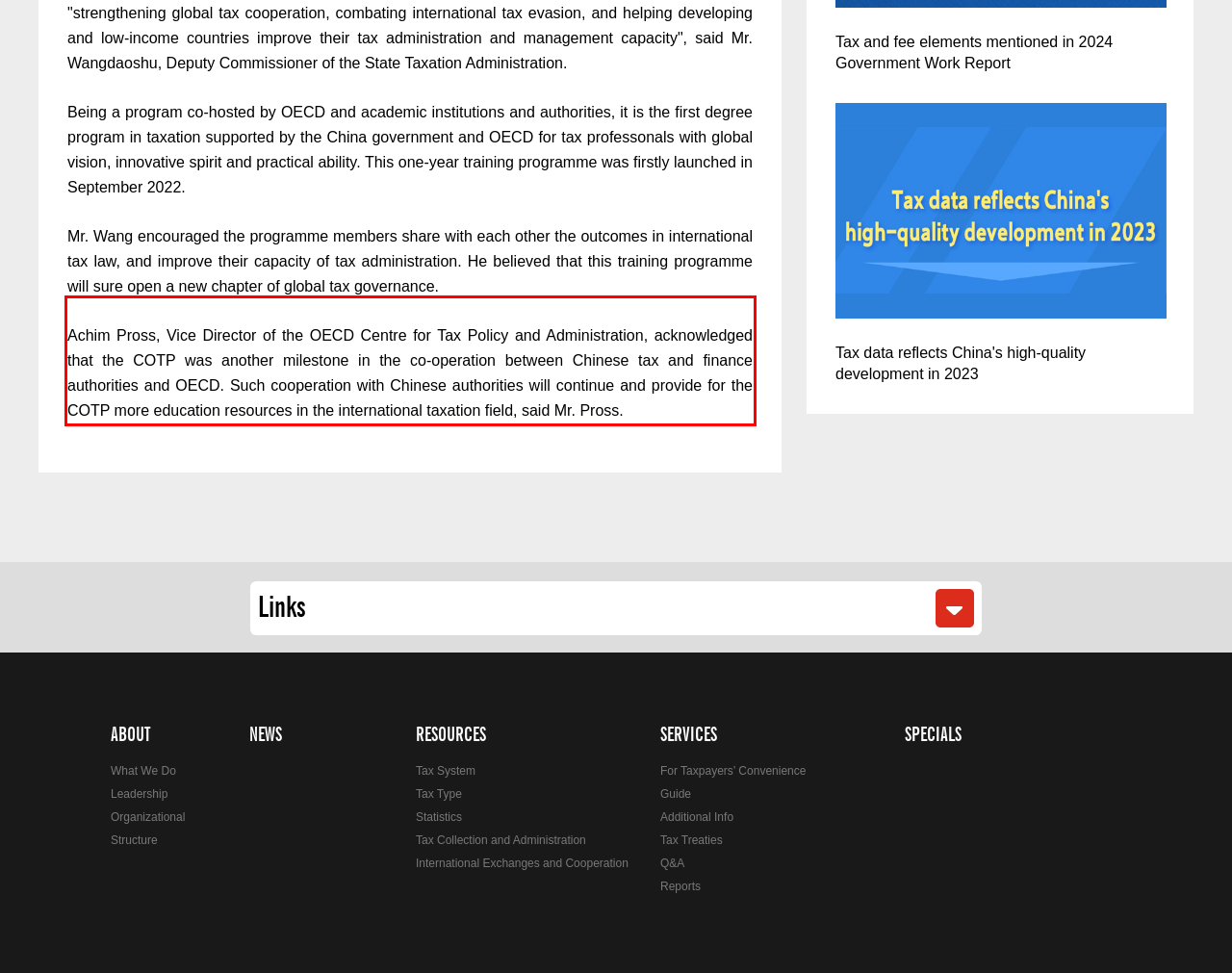Identify and transcribe the text content enclosed by the red bounding box in the given screenshot.

Achim Pross, Vice Director of the OECD Centre for Tax Policy and Administration, acknowledged that the COTP was another milestone in the co-operation between Chinese tax and finance authorities and OECD. Such cooperation with Chinese authorities will continue and provide for the COTP more education resources in the international taxation field, said Mr. Pross.